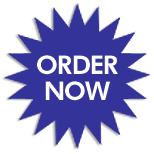Give a thorough and detailed caption for the image.

The image features a prominent, attention-grabbing graphic designed to encourage user engagement with the phrase "ORDER NOW." Encased in a starburst shape filled with a vivid blue color, the text is styled prominently in white and bold lettering to stand out against the background. This visual call-to-action is likely intended to direct users towards making an immediate decision regarding service offerings, specifically related to "Contrary Opinion Technical Analysts," as part of a broader educational service on the website. The design is compelling, aiming to elicit a sense of urgency while promoting the assignment help provided through the platform.